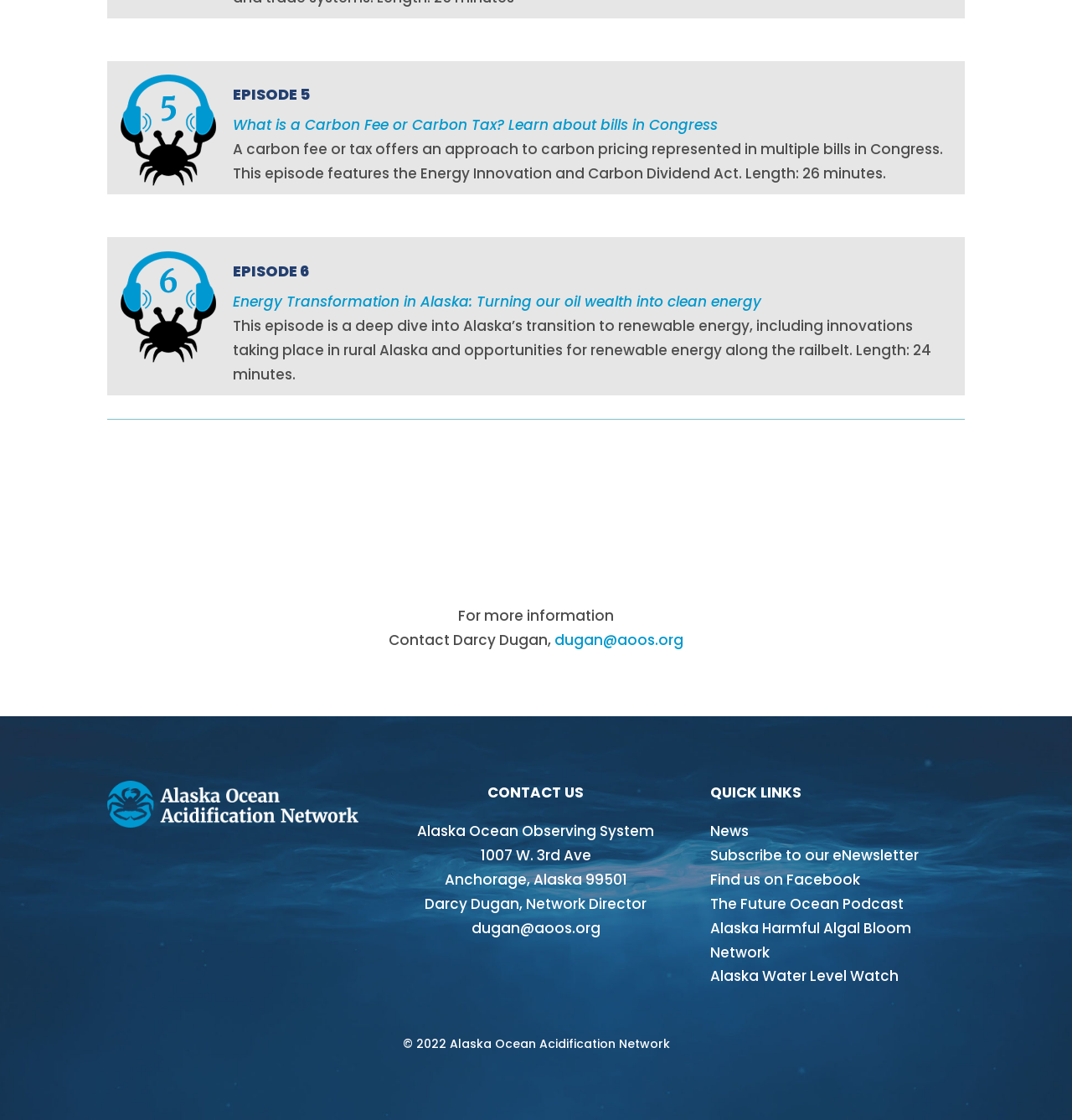What is the length of Episode 5?
Refer to the screenshot and deliver a thorough answer to the question presented.

The length of Episode 5 can be found in the StaticText element with the text 'A carbon fee or tax offers an approach to carbon pricing represented in multiple bills in Congress. This episode features the Energy Innovation and Carbon Dividend Act. Length: 26 minutes.' which is located below the link with the text 'What is a Carbon Fee or Carbon Tax? Learn about bills in Congress'.